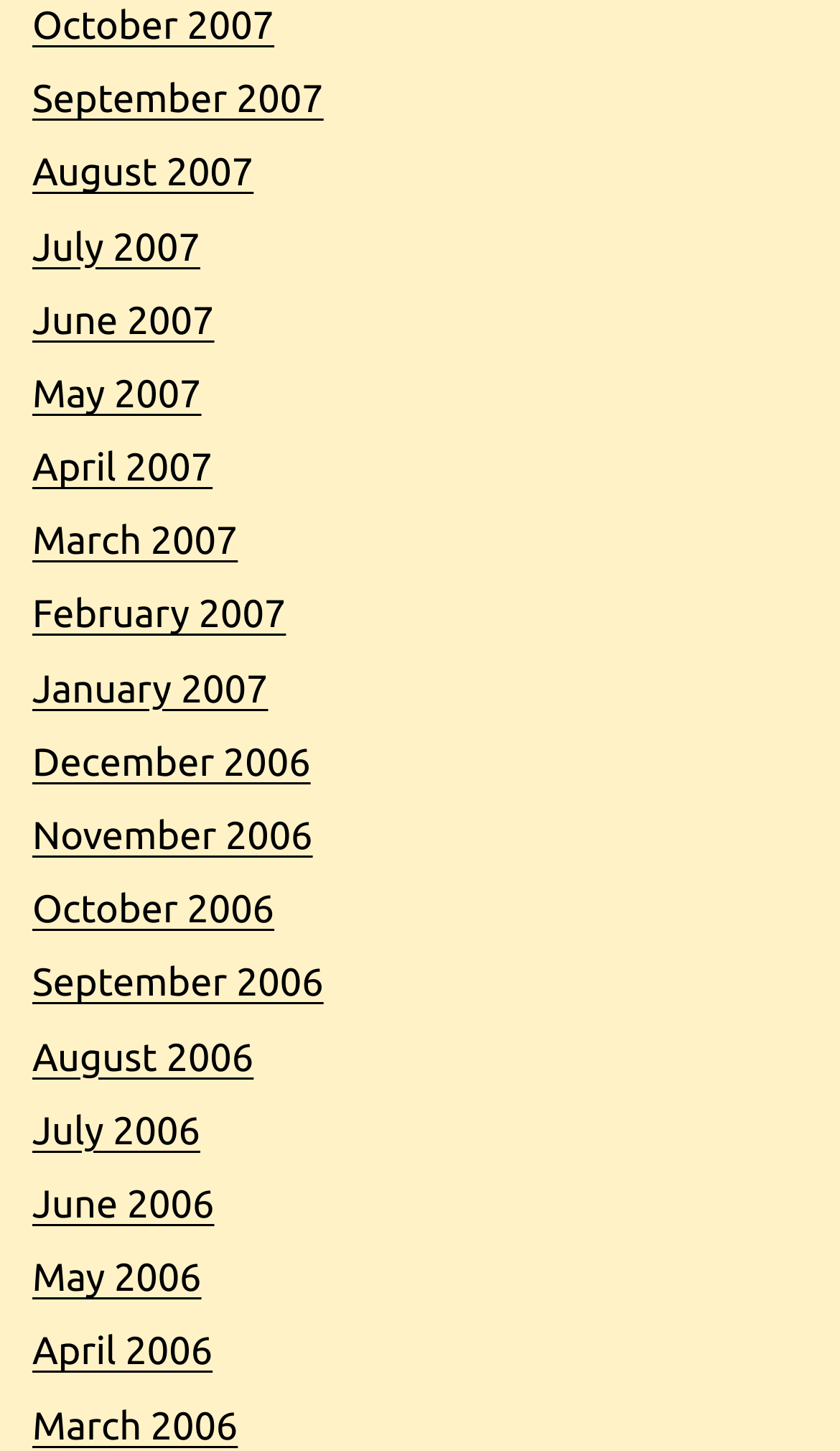Provide the bounding box coordinates of the area you need to click to execute the following instruction: "view January 2007".

[0.038, 0.46, 0.319, 0.49]